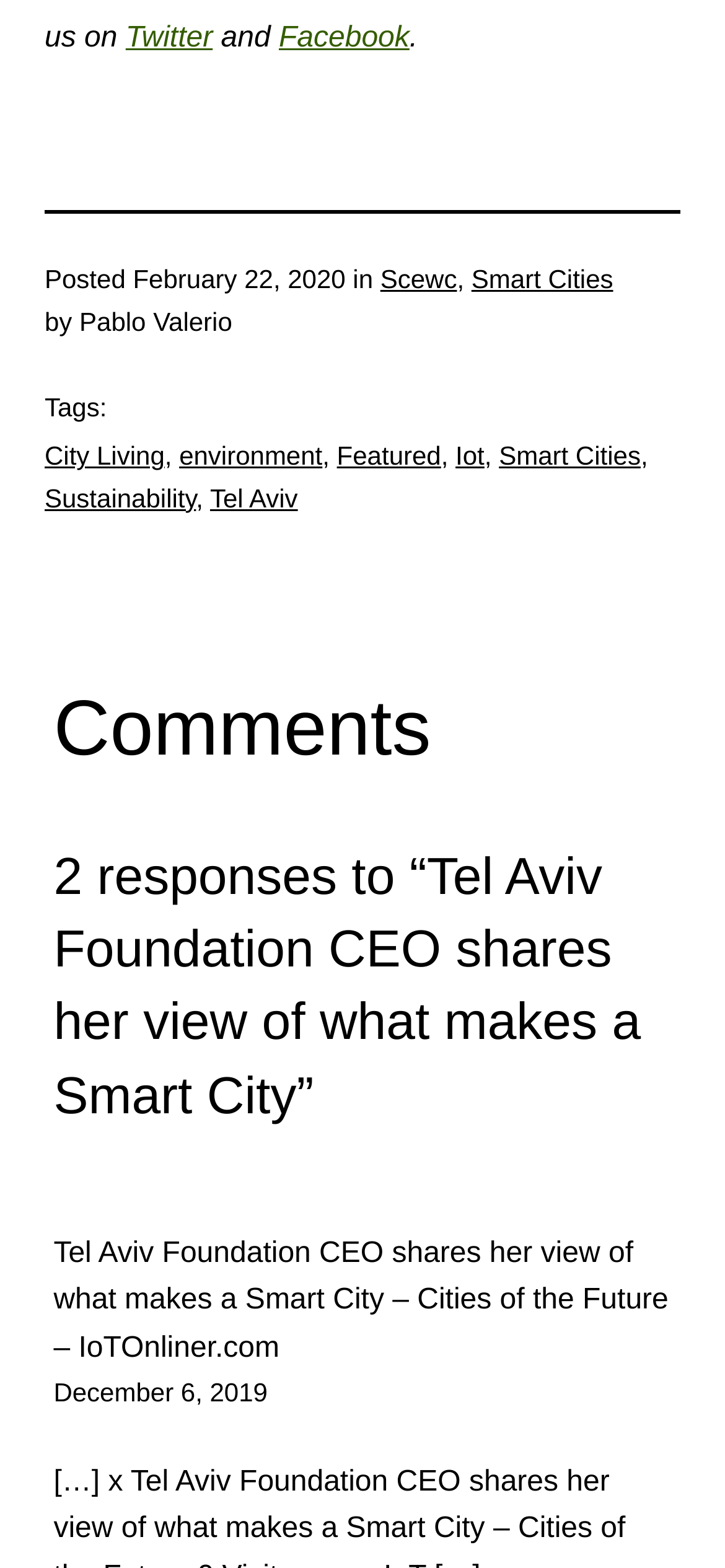Determine the bounding box for the described HTML element: "City Living". Ensure the coordinates are four float numbers between 0 and 1 in the format [left, top, right, bottom].

[0.062, 0.281, 0.227, 0.3]